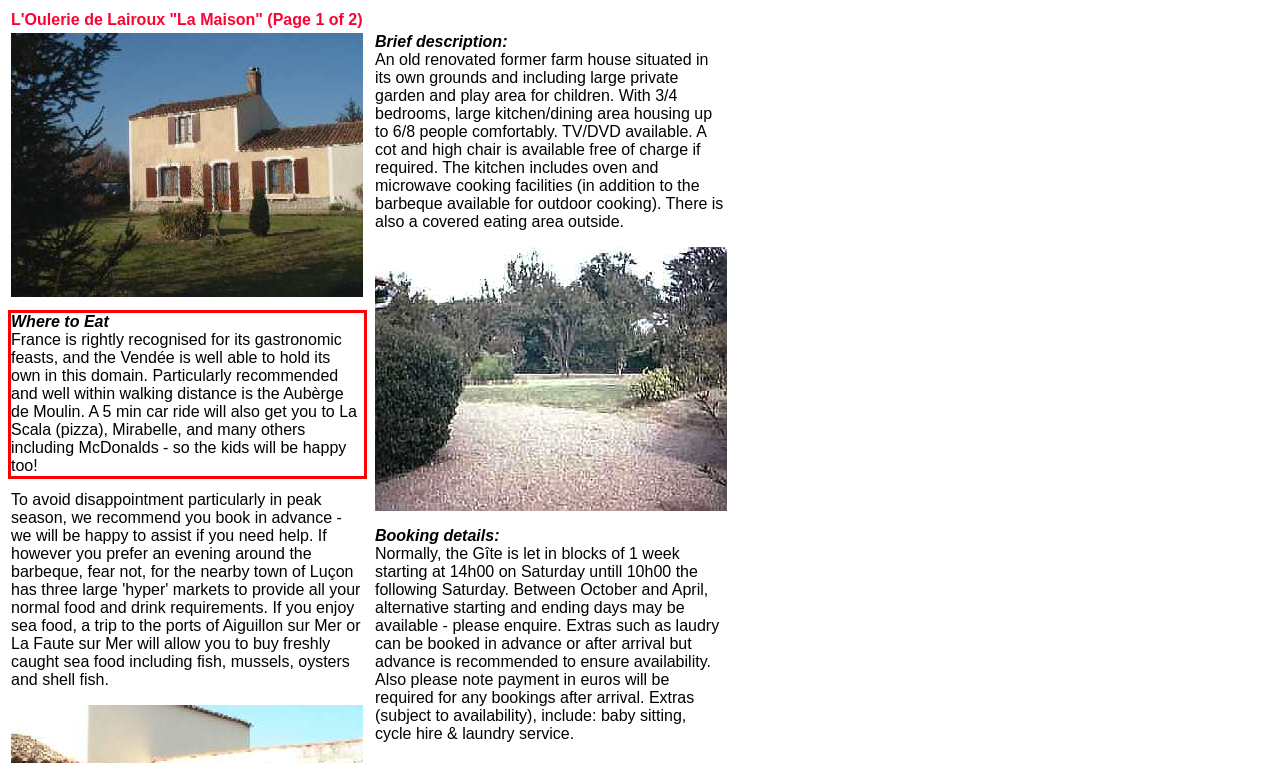Using the provided webpage screenshot, recognize the text content in the area marked by the red bounding box.

Where to Eat France is rightly recognised for its gastronomic feasts, and the Vendée is well able to hold its own in this domain. Particularly recommended and well within walking distance is the Aubèrge de Moulin. A 5 min car ride will also get you to La Scala (pizza), Mirabelle, and many others including McDonalds - so the kids will be happy too!